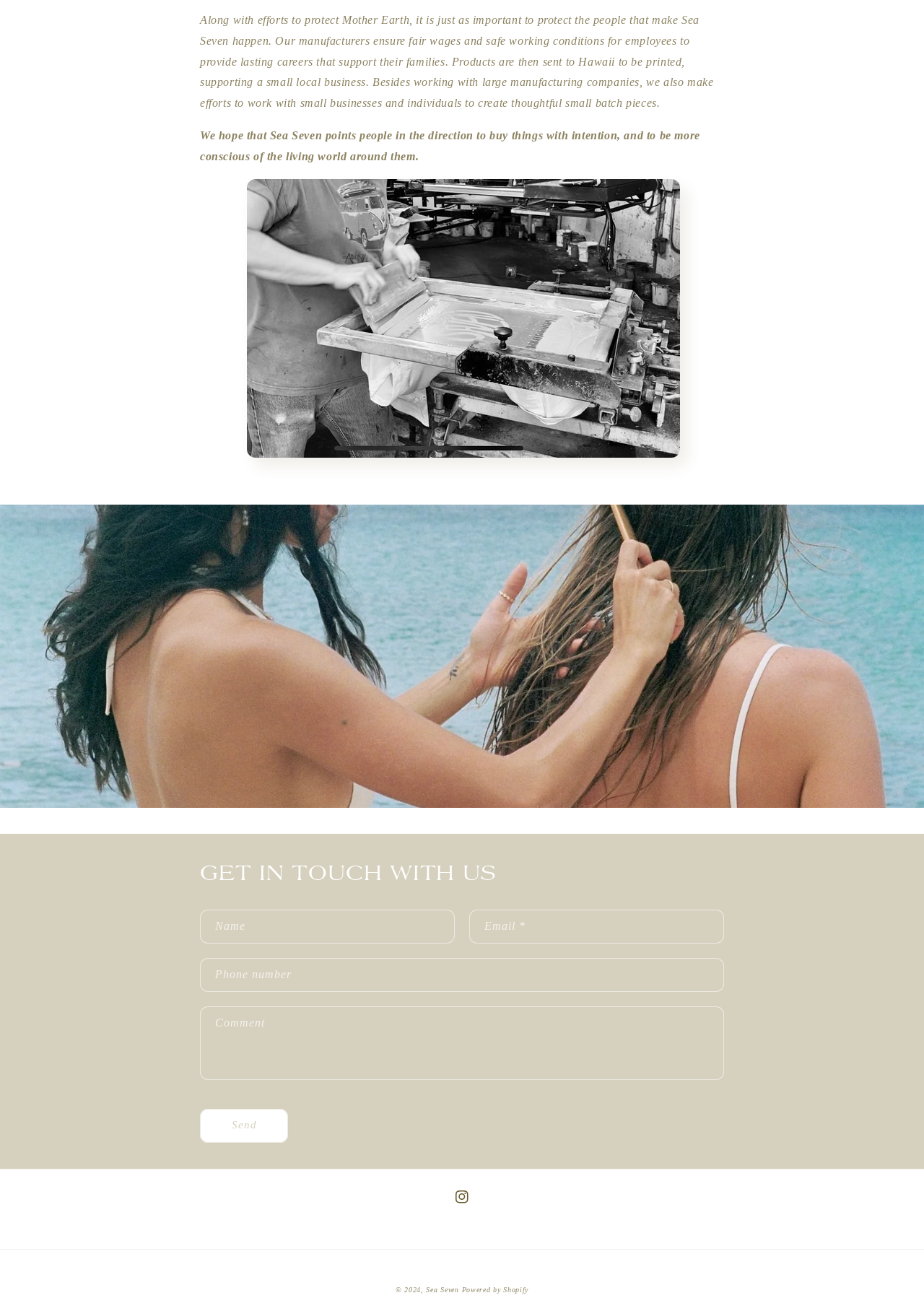Identify the bounding box coordinates of the HTML element based on this description: "Sea Seven".

[0.461, 0.98, 0.497, 0.987]